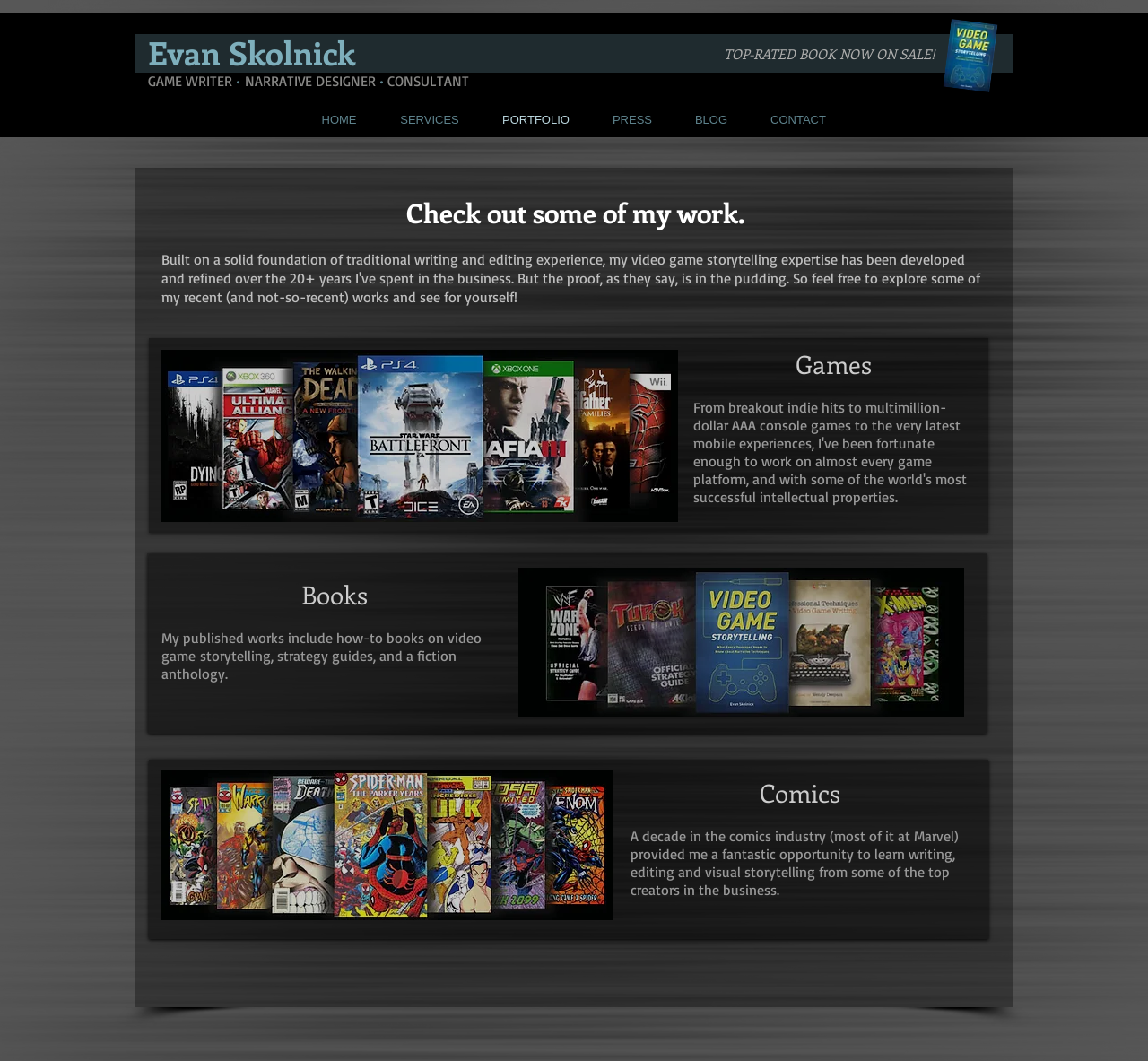Summarize the contents and layout of the webpage in detail.

The webpage is a portfolio for Evan Skolnick, a game writer, narrative designer, and consultant. At the top, there is a prominent link "TOP-RATED BOOK NOW ON SALE!" followed by the name "Evan Skolnick" in two separate links. Below the name, there are three static text elements describing Evan's profession: "GAME WRITER", "NARRATIVE DESIGNER", and "CONSULTANT", separated by bullet points.

To the right of the profession descriptions, there is a navigation menu labeled "Site" with six links: "HOME", "SERVICES", "PORTFOLIO", "PRESS", "BLOG", and "CONTACT". 

The main content of the page is divided into three sections: Games, Books, and Comics. The Games section has a heading "Check out some of my work." and a collage image of games, accompanied by a link. Below the image, there is a heading "Games" and another link.

The Books section has a heading "Books" and a brief description of Evan's published works, including how-to books on video game storytelling, strategy guides, and a fiction anthology. There is also a collage image of books and a link.

The Comics section has a heading "Comics" and a description of Evan's experience in the comics industry, including his time at Marvel. There is also a collage image of comics and a link.

Throughout the page, there are several links and images, showcasing Evan's work and experience in the game and comics industries.